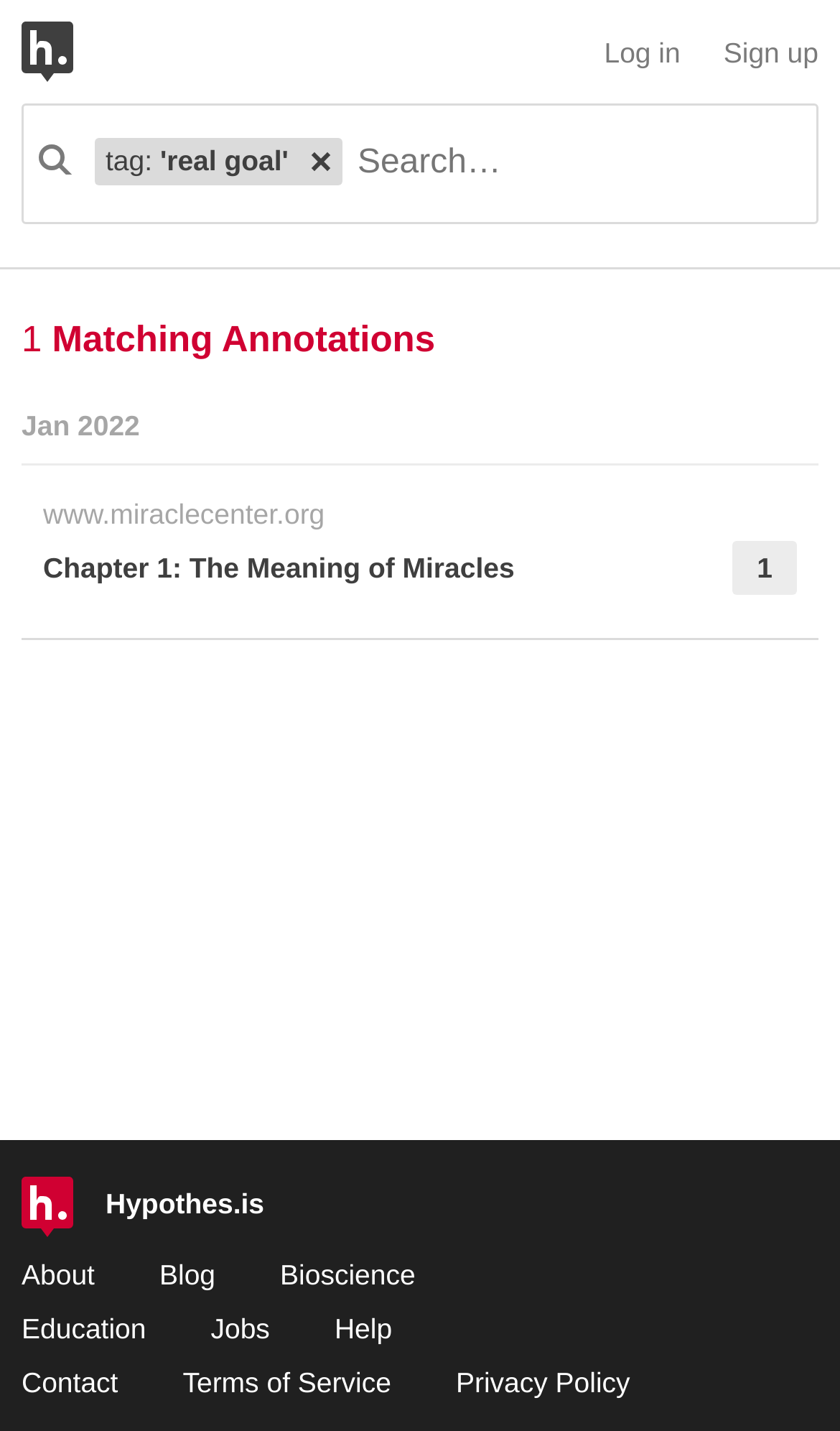Identify the bounding box coordinates for the region of the element that should be clicked to carry out the instruction: "Learn more about the Bioscience". The bounding box coordinates should be four float numbers between 0 and 1, i.e., [left, top, right, bottom].

[0.333, 0.88, 0.495, 0.902]